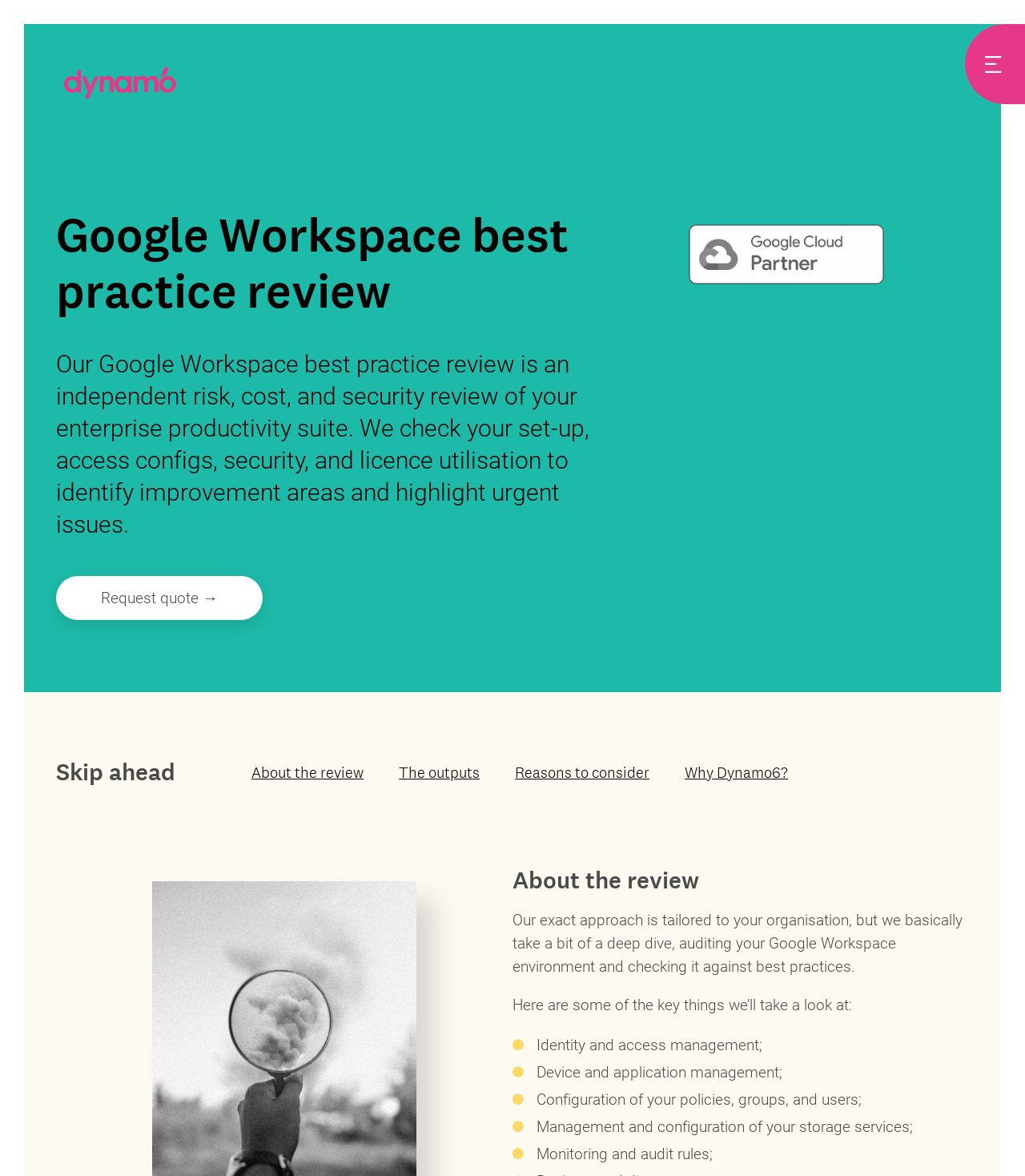What is the purpose of the review?
From the screenshot, provide a brief answer in one word or phrase.

Risk, cost, and security review